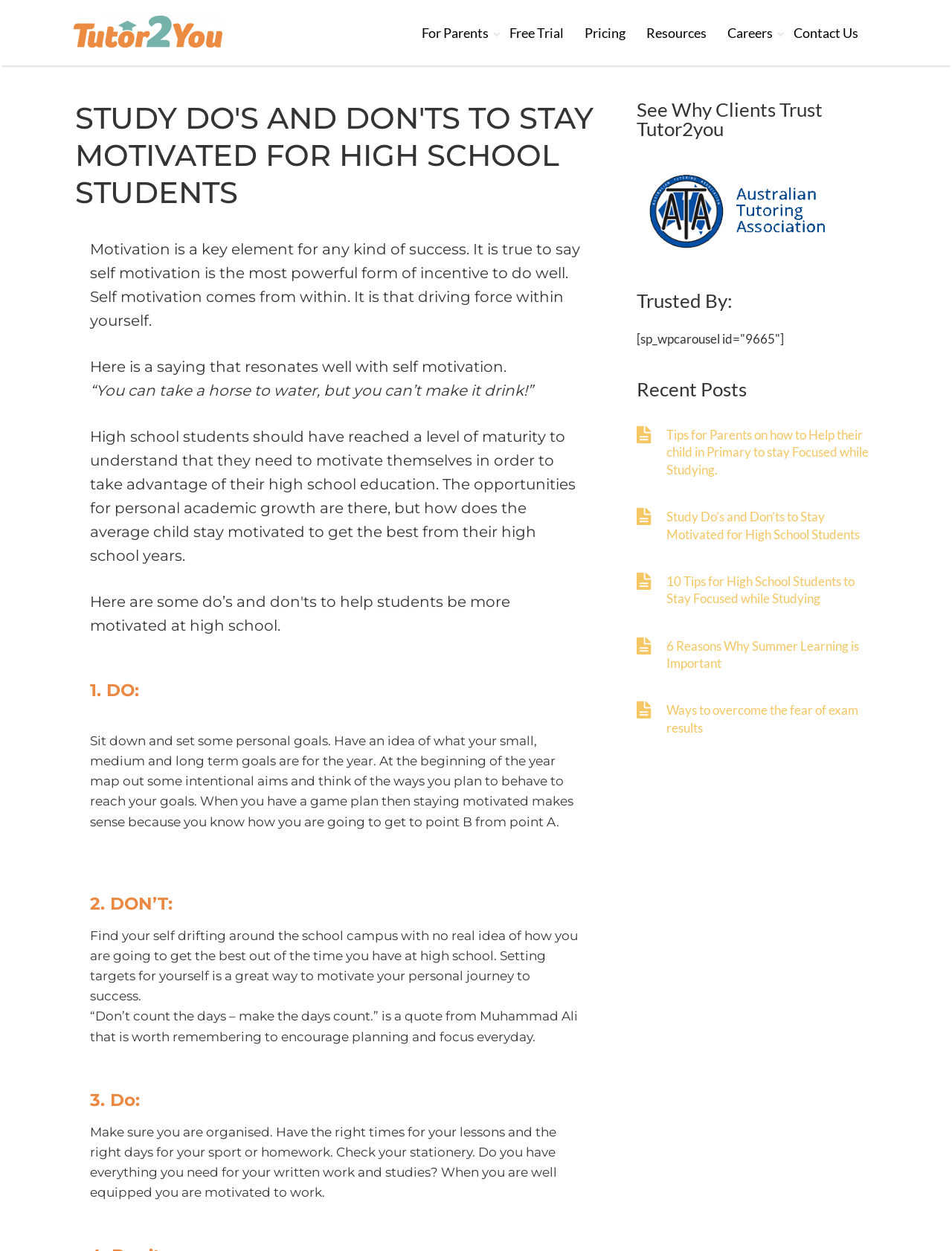Answer the question using only one word or a concise phrase: What is the quote mentioned in the webpage?

“You can take a horse to water, but you can’t make it drink!”